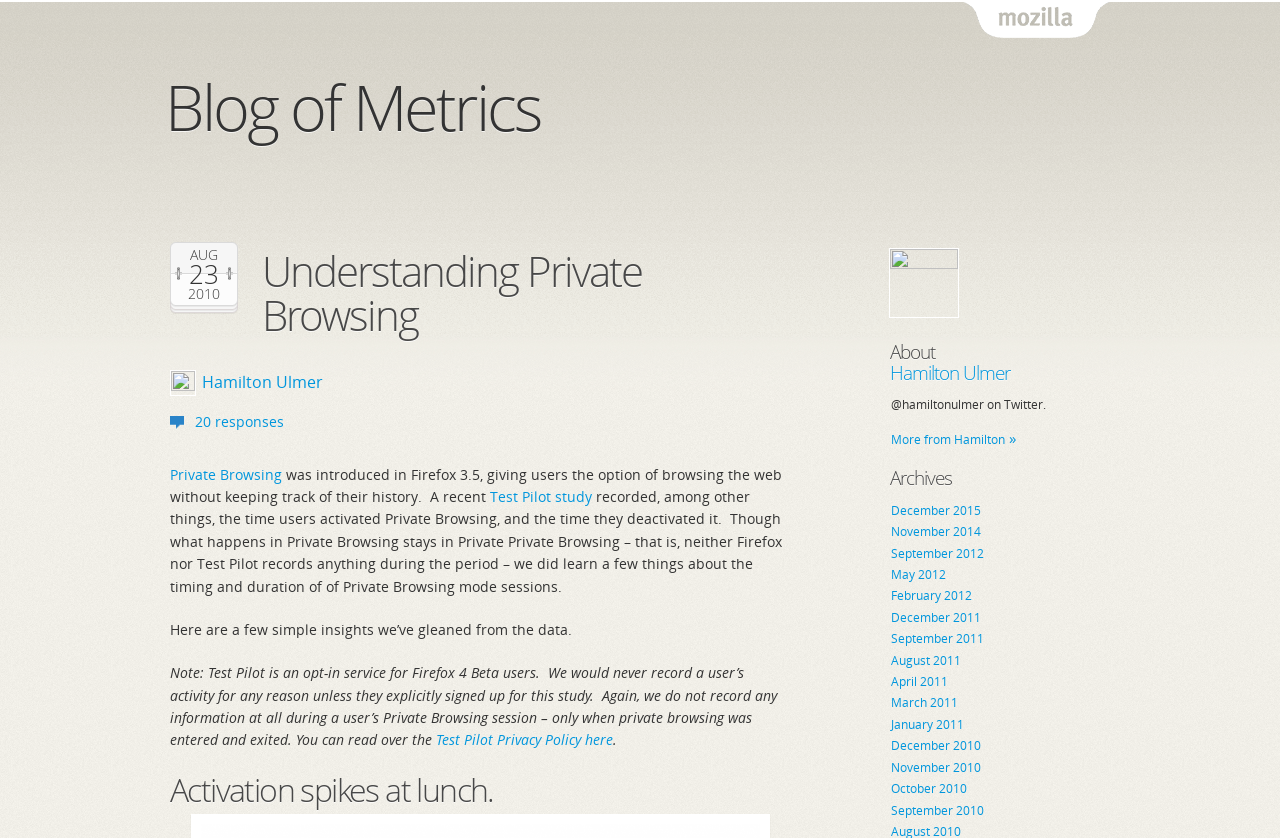What is the purpose of Test Pilot?
Use the information from the screenshot to give a comprehensive response to the question.

I found the answer by reading the text 'Note: Test Pilot is an opt-in service for Firefox 4 Beta users.' which explains the purpose of Test Pilot.